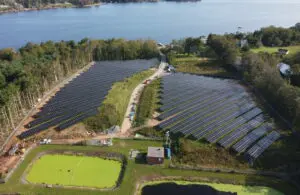Offer an in-depth description of the image shown.

The image showcases a stunning aerial view of GOLDBECK SOLAR's Mahone Bay solar project, prominently featuring an array of solar panels that are strategically aligned on sloped terrain. The installation is bordered by lush greenery and a serene water body, indicative of the project’s integration with the natural landscape. In the foreground, a small building can be seen along with a pond outlined by a vibrant green border, highlighting the project’s commitment to sustainability and environmental harmony. The solar panels, capturing sunlight, symbolize the shift towards renewable energy solutions, reflecting GOLDBECK SOLAR's innovative approach in harnessing solar power to contribute to a greener future.